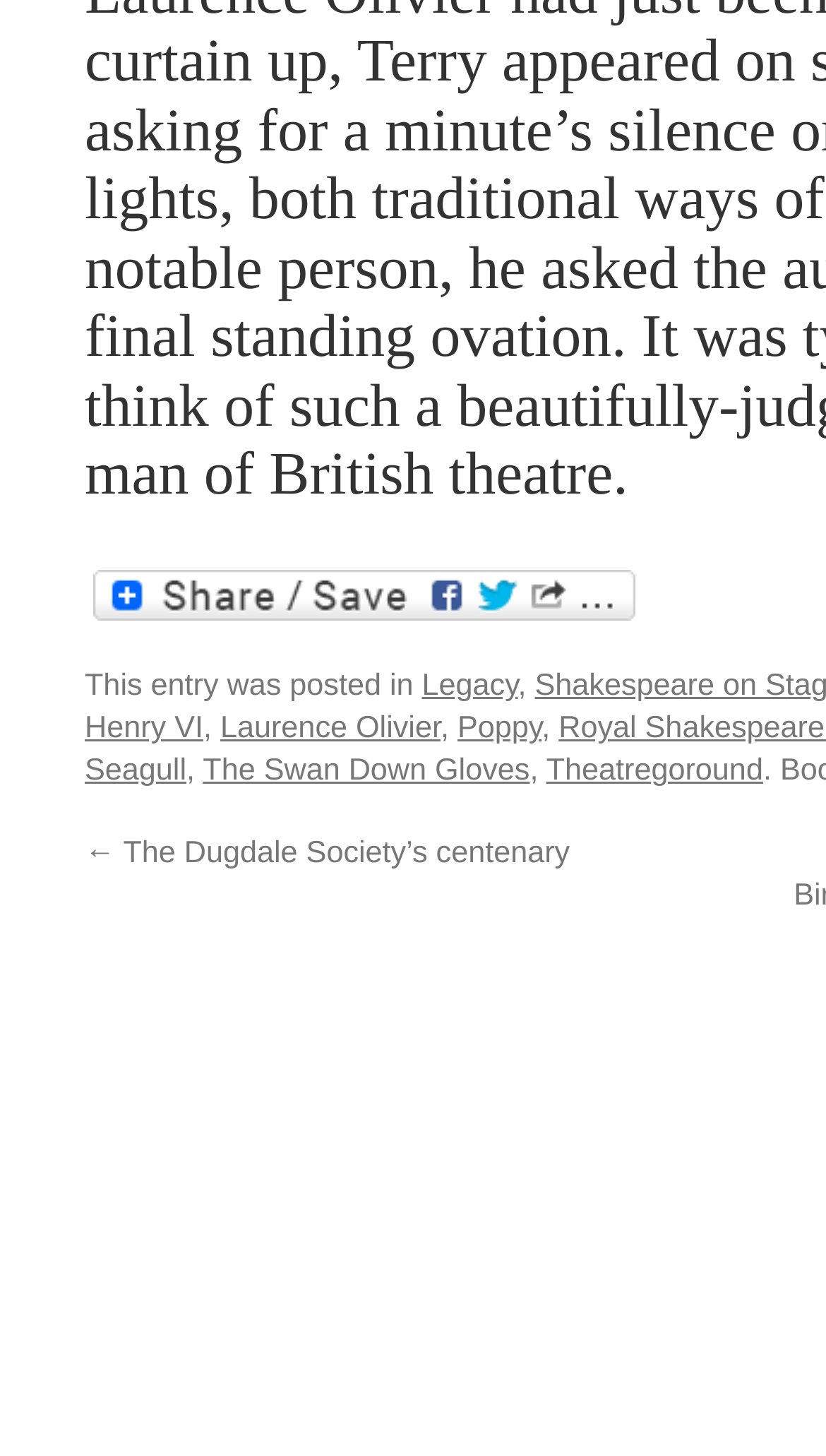Pinpoint the bounding box coordinates of the element that must be clicked to accomplish the following instruction: "Explore Theatregoround". The coordinates should be in the format of four float numbers between 0 and 1, i.e., [left, top, right, bottom].

[0.661, 0.519, 0.924, 0.542]